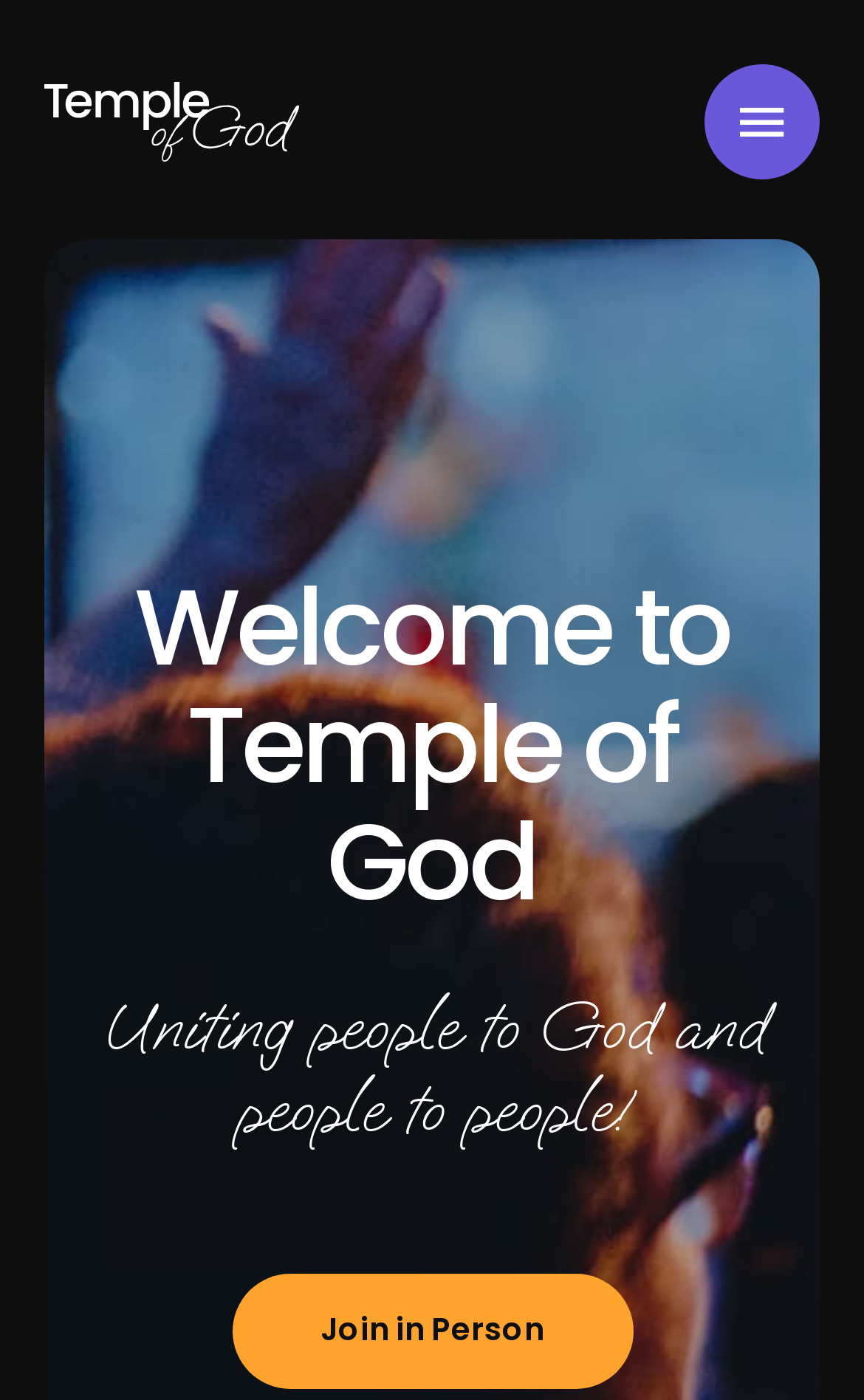Given the element description ".st0{fill-rule:evenodd;clip-rule:evenodd;}Click here" in the screenshot, predict the bounding box coordinates of that UI element.

[0.795, 0.878, 0.923, 0.956]